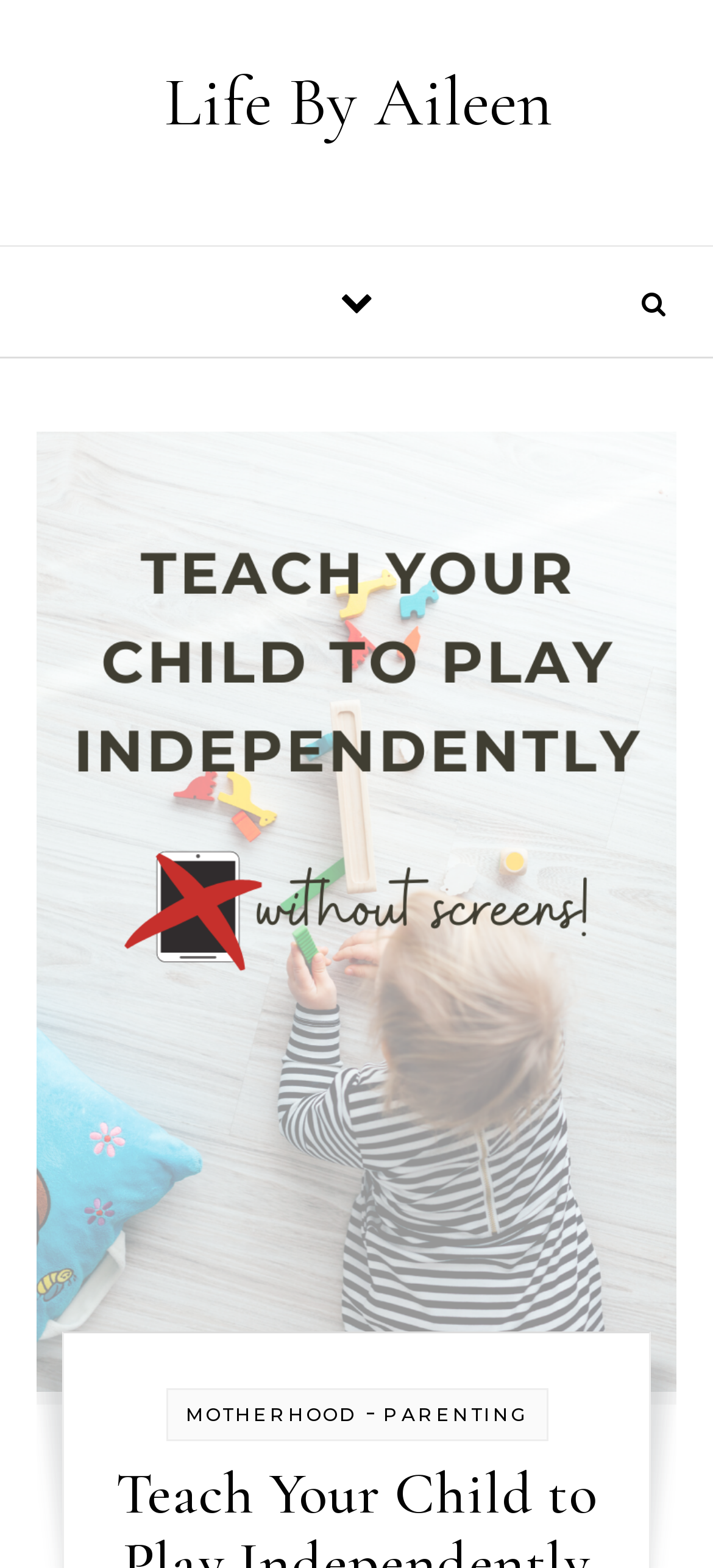What are the categories listed on the webpage?
Please use the image to provide an in-depth answer to the question.

I looked at the link elements that are children of the button with the Unicode character '' and found the categories 'MOTHERHOOD' and 'PARENTING'.